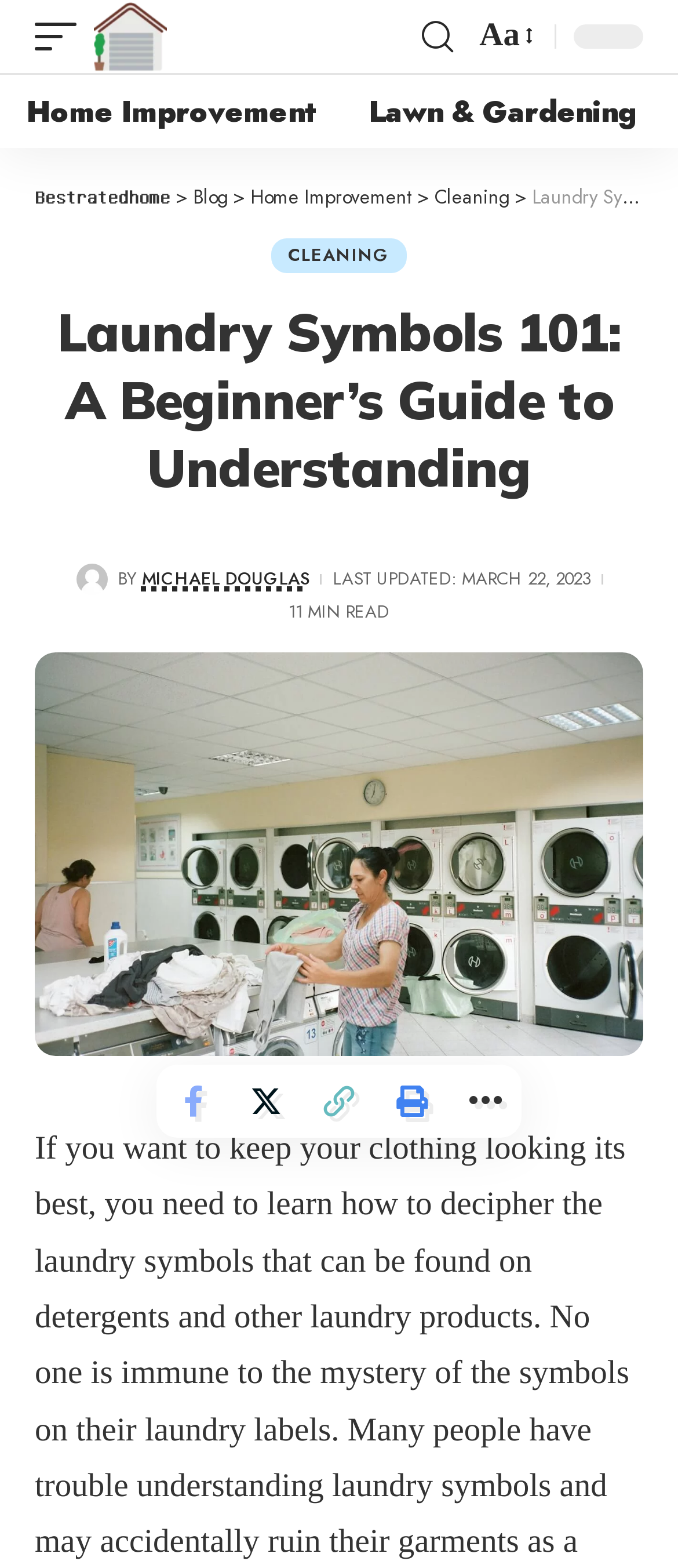Please identify the bounding box coordinates of the element that needs to be clicked to perform the following instruction: "Share the article on Facebook".

[0.231, 0.679, 0.338, 0.726]